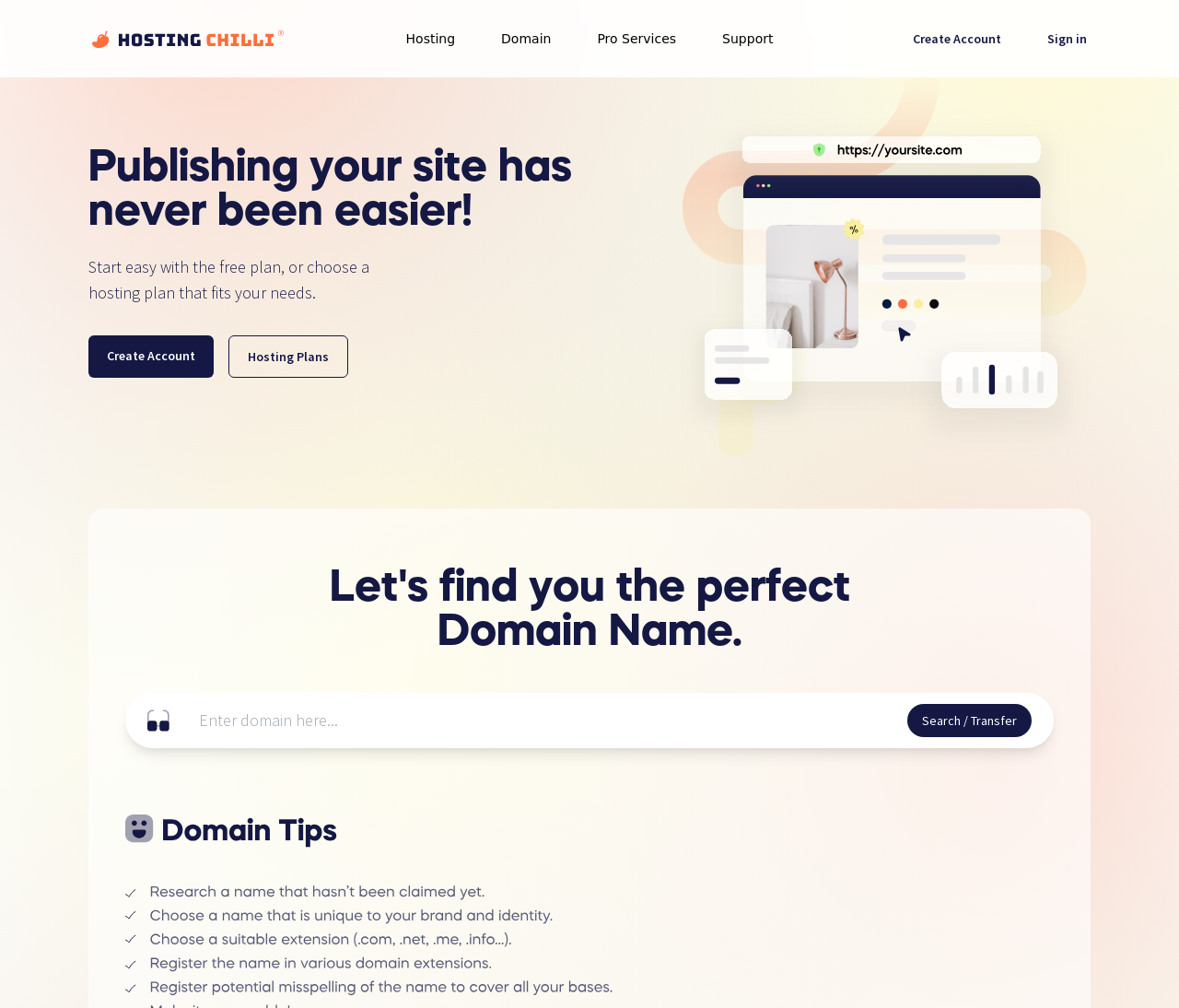Please identify the bounding box coordinates of the element that needs to be clicked to perform the following instruction: "Get a professional website designed".

[0.498, 0.091, 0.753, 0.14]